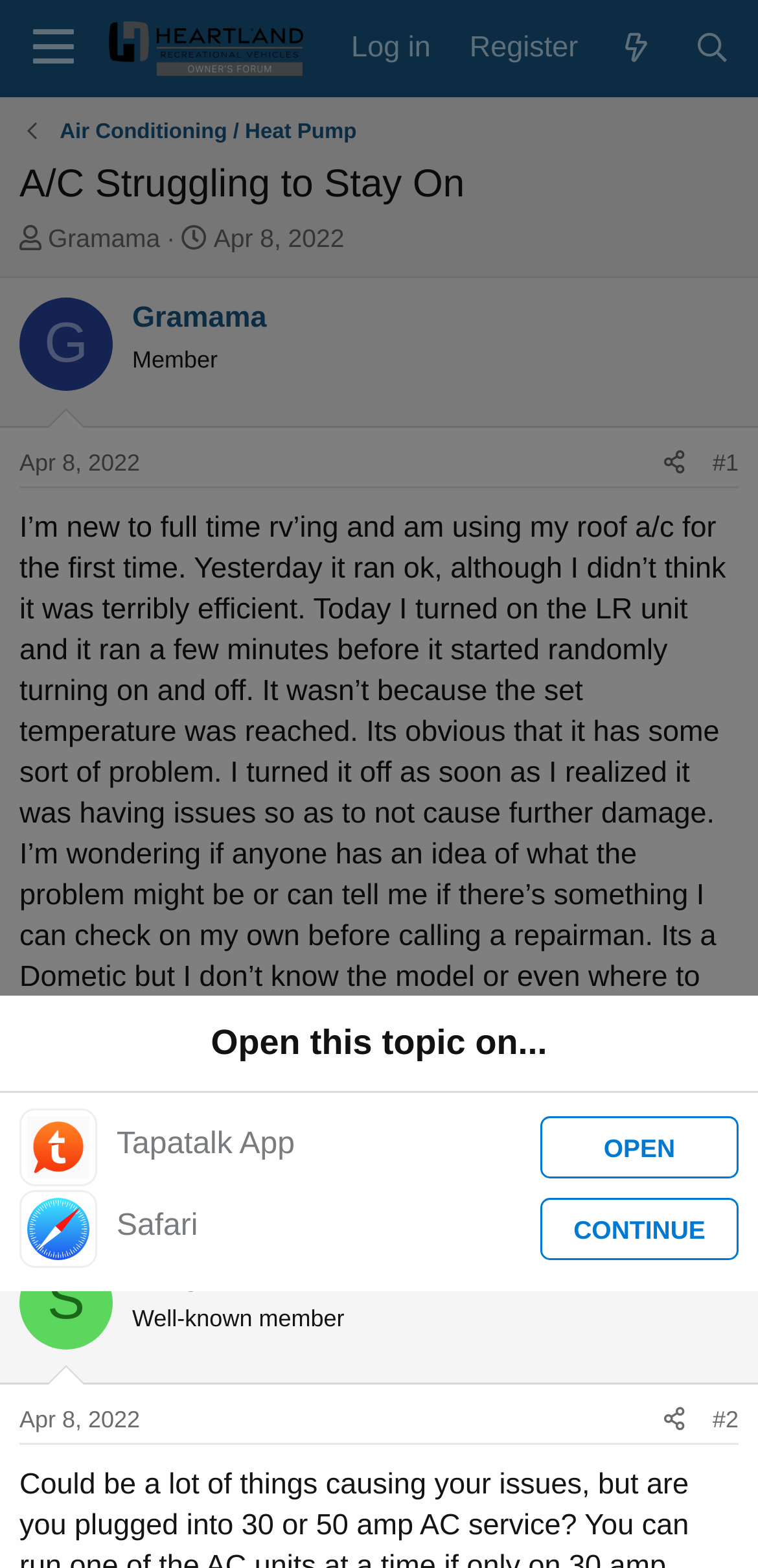Please predict the bounding box coordinates of the element's region where a click is necessary to complete the following instruction: "Click 'Log in'". The coordinates should be represented by four float numbers between 0 and 1, i.e., [left, top, right, bottom].

[0.438, 0.007, 0.594, 0.053]